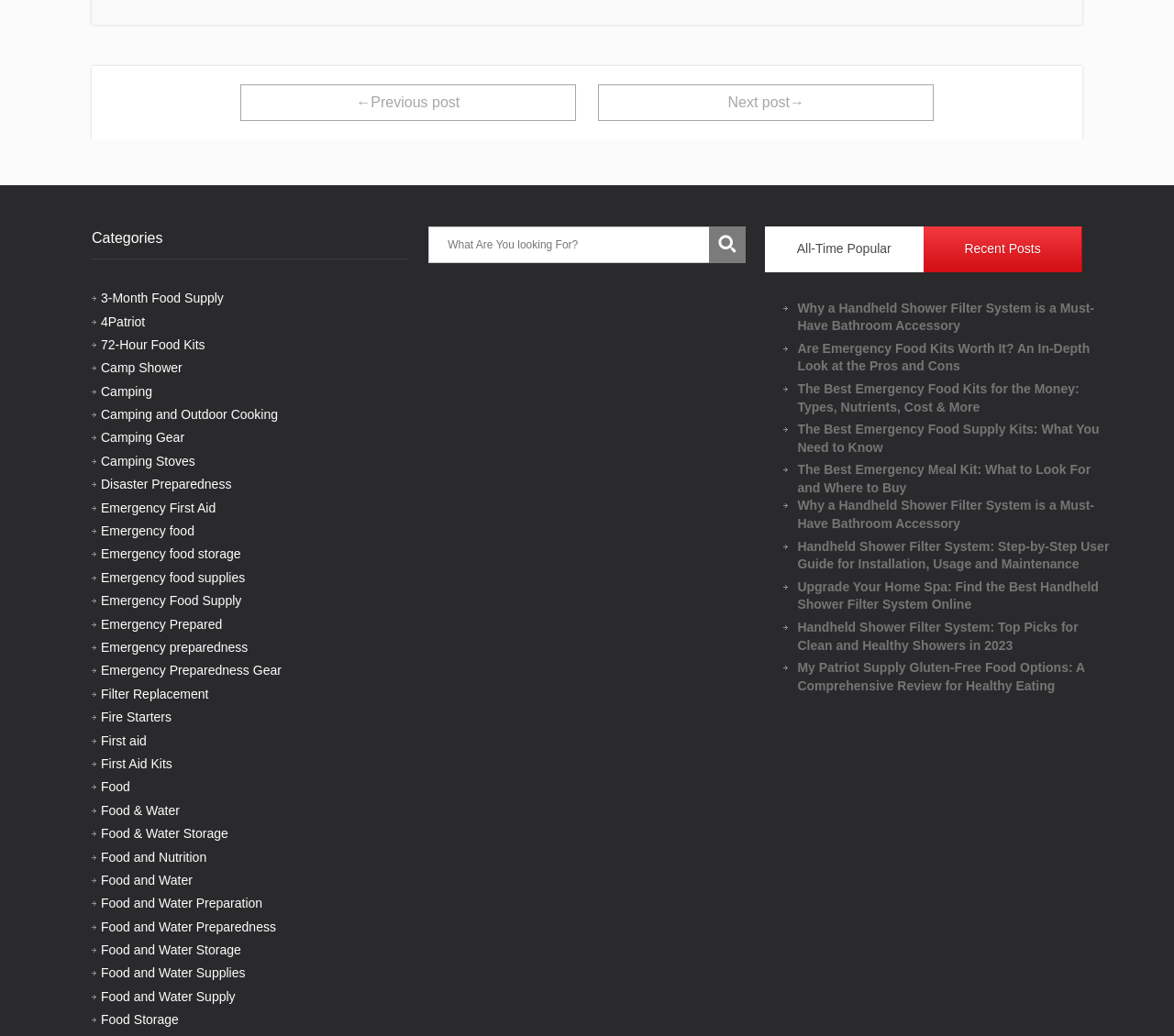What is the purpose of the textbox?
Answer the question based on the image using a single word or a brief phrase.

Search